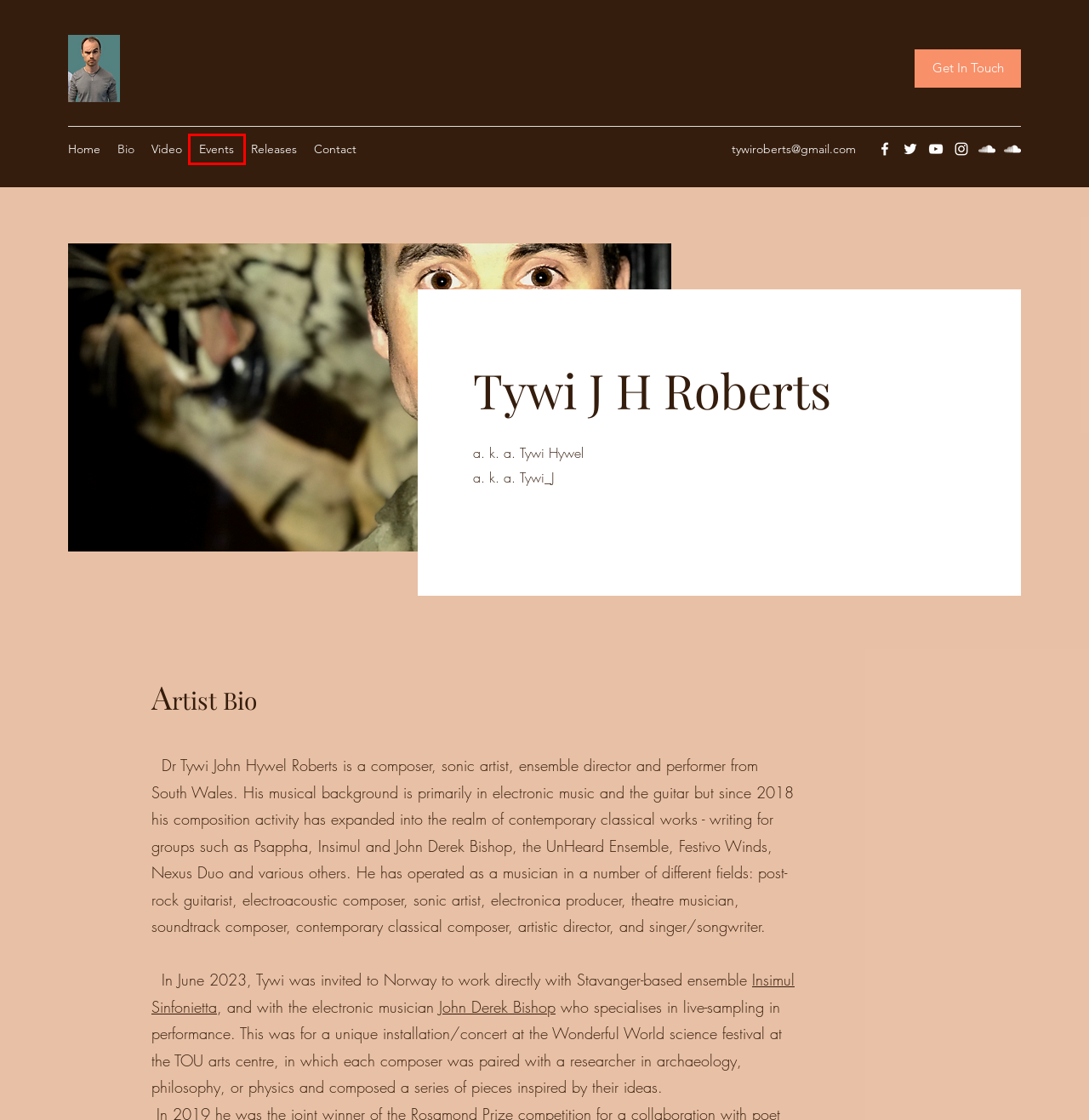You have a screenshot of a webpage with a red bounding box around an element. Choose the best matching webpage description that would appear after clicking the highlighted element. Here are the candidates:
A. Events | Tywi John Hywel Roberts
B. Contact  | Tywi John Hywel Roberts
C. Om oss — Insimul
D. Video | Tywi John Hywel Roberts
E. Circular Studio / Pablo Mandel : graphic design : book design
F. John Derek Bishop
G. Composer | Tywi John Hywel Roberts
H. Releases | Tywi John Hywel Roberts

A